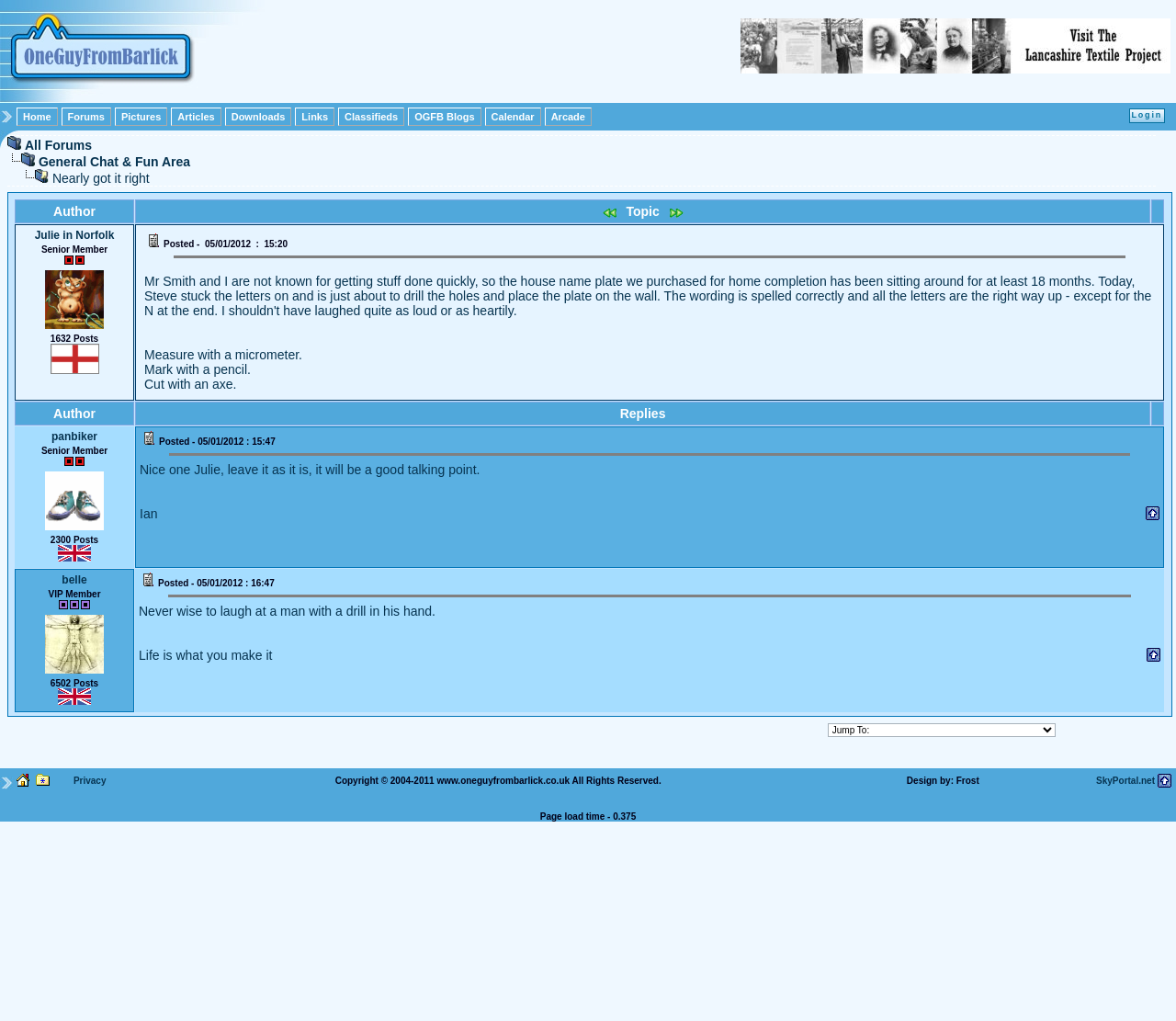Can you pinpoint the bounding box coordinates for the clickable element required for this instruction: "Click the 'Previous Topic' link"? The coordinates should be four float numbers between 0 and 1, i.e., [left, top, right, bottom].

[0.507, 0.202, 0.529, 0.214]